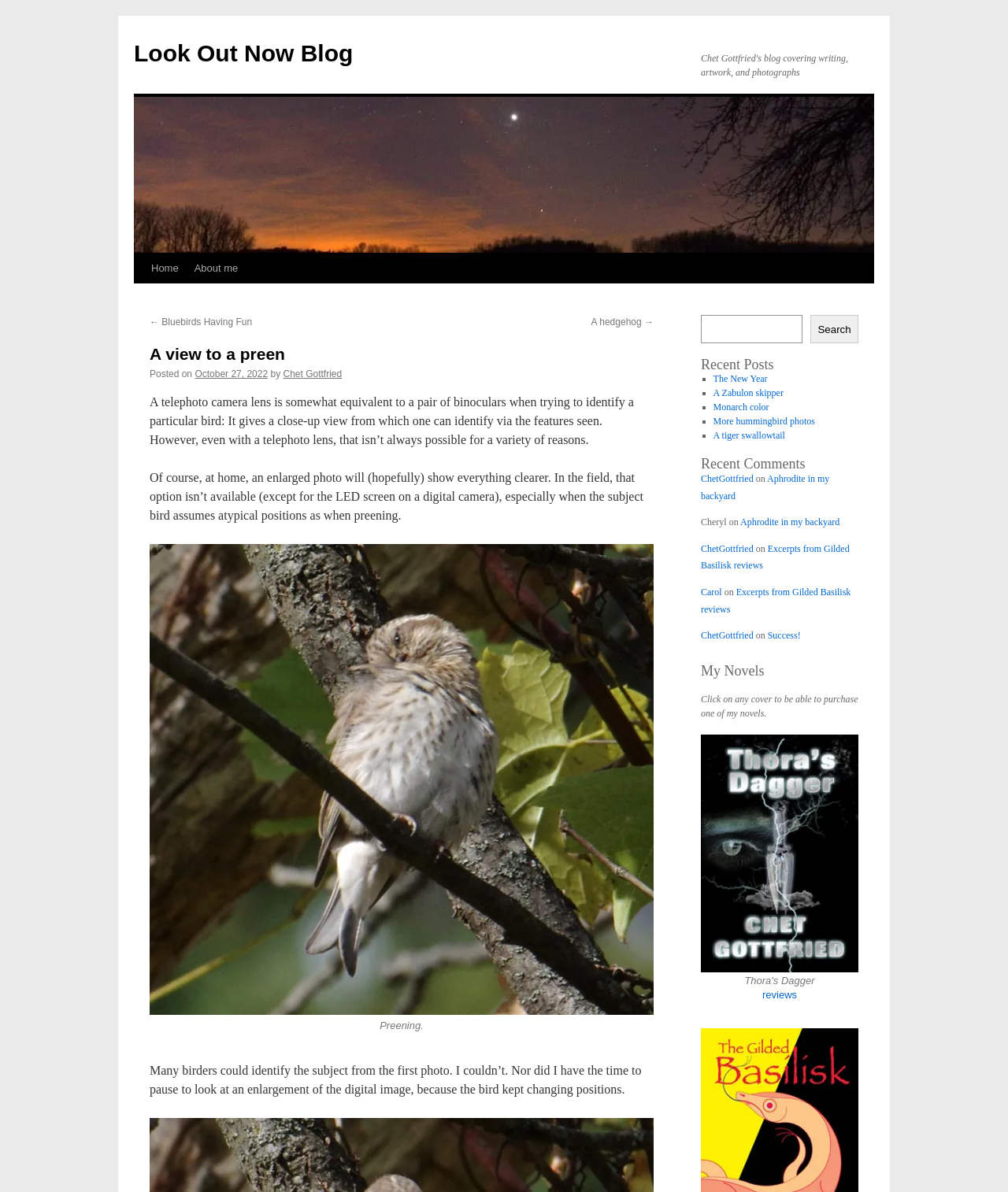What is the title of the blog?
Based on the screenshot, answer the question with a single word or phrase.

Look Out Now Blog